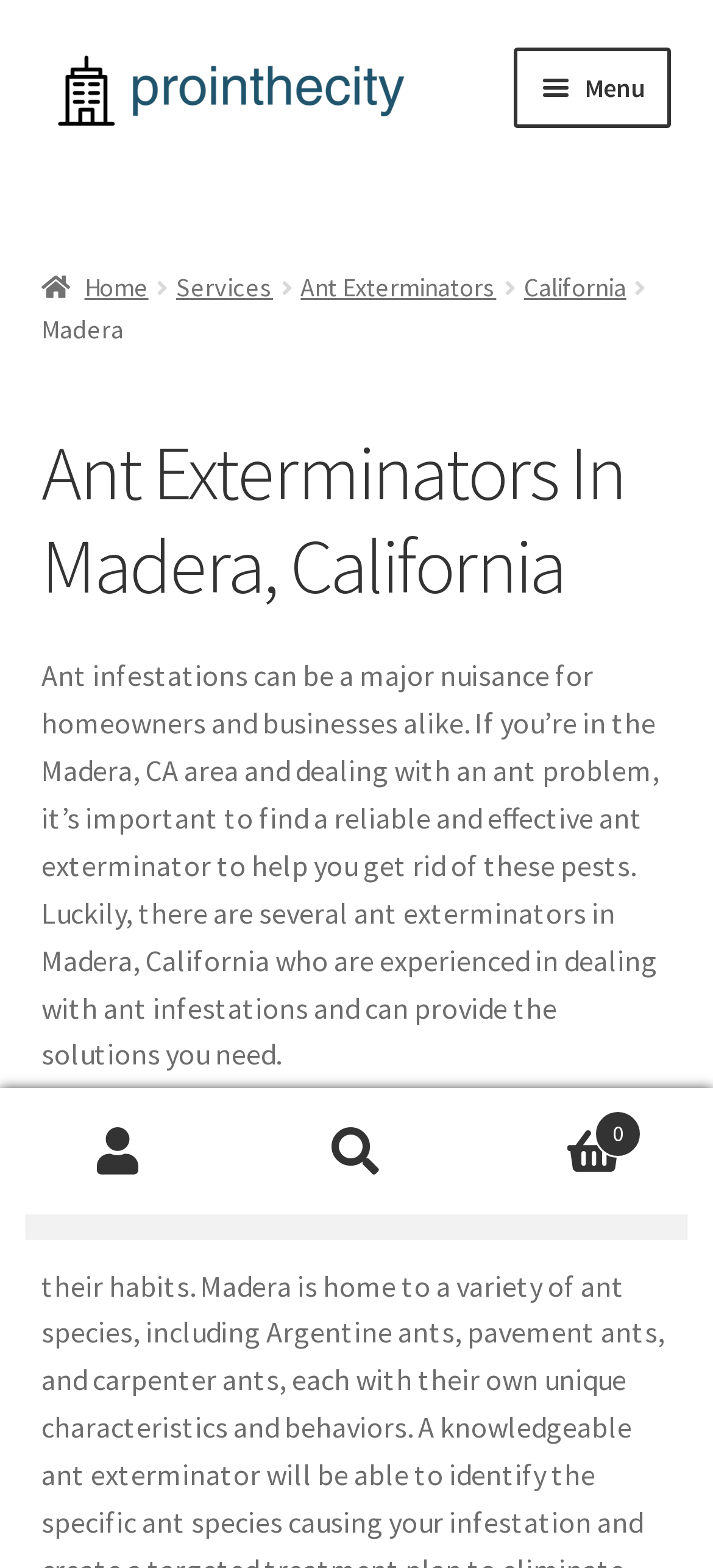Locate the bounding box coordinates of the element I should click to achieve the following instruction: "Click on the 'Ant Exterminators' link".

[0.422, 0.173, 0.696, 0.194]